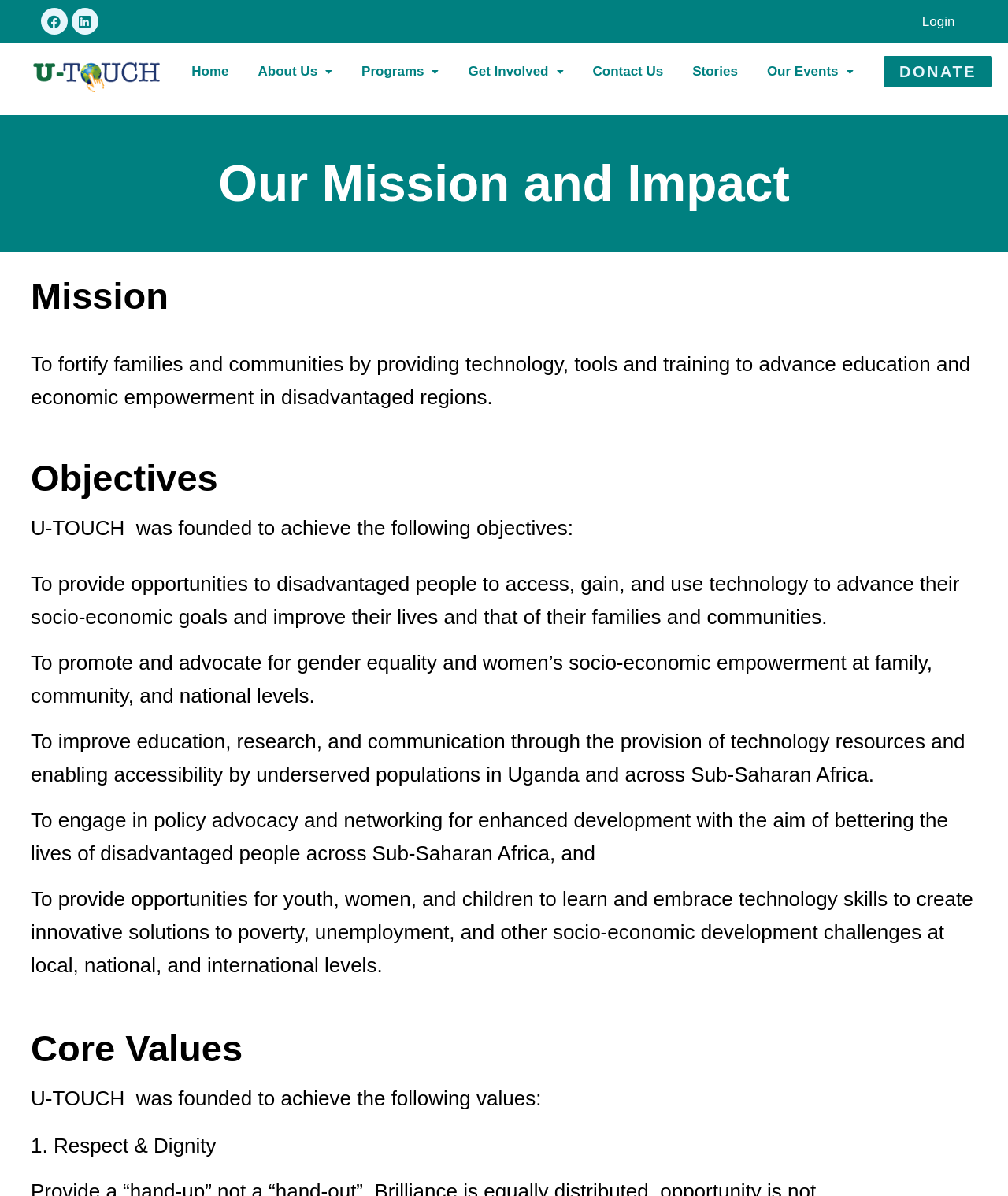Produce a meticulous description of the webpage.

The webpage is about U-TOUCH, an organization that aims to empower disadvantaged communities through technology, education, and economic empowerment. 

At the top of the page, there are social media links to Facebook and LinkedIn, followed by a login button on the right side. Below these, there is a navigation menu with links to Home, About Us, Programs, Get Involved, Contact Us, Stories, and Our Events. 

The main content of the page is divided into sections. The first section is headed "Our Mission and Impact" and provides a brief overview of the organization's mission. Below this, there are four paragraphs of text that describe the organization's objectives, including providing opportunities for disadvantaged people to access technology, promoting gender equality, improving education, and engaging in policy advocacy.

The next section is headed "Core Values" and lists the organization's values, including Respect & Dignity. 

On the top right corner of the page, there is a "DONATE" button.